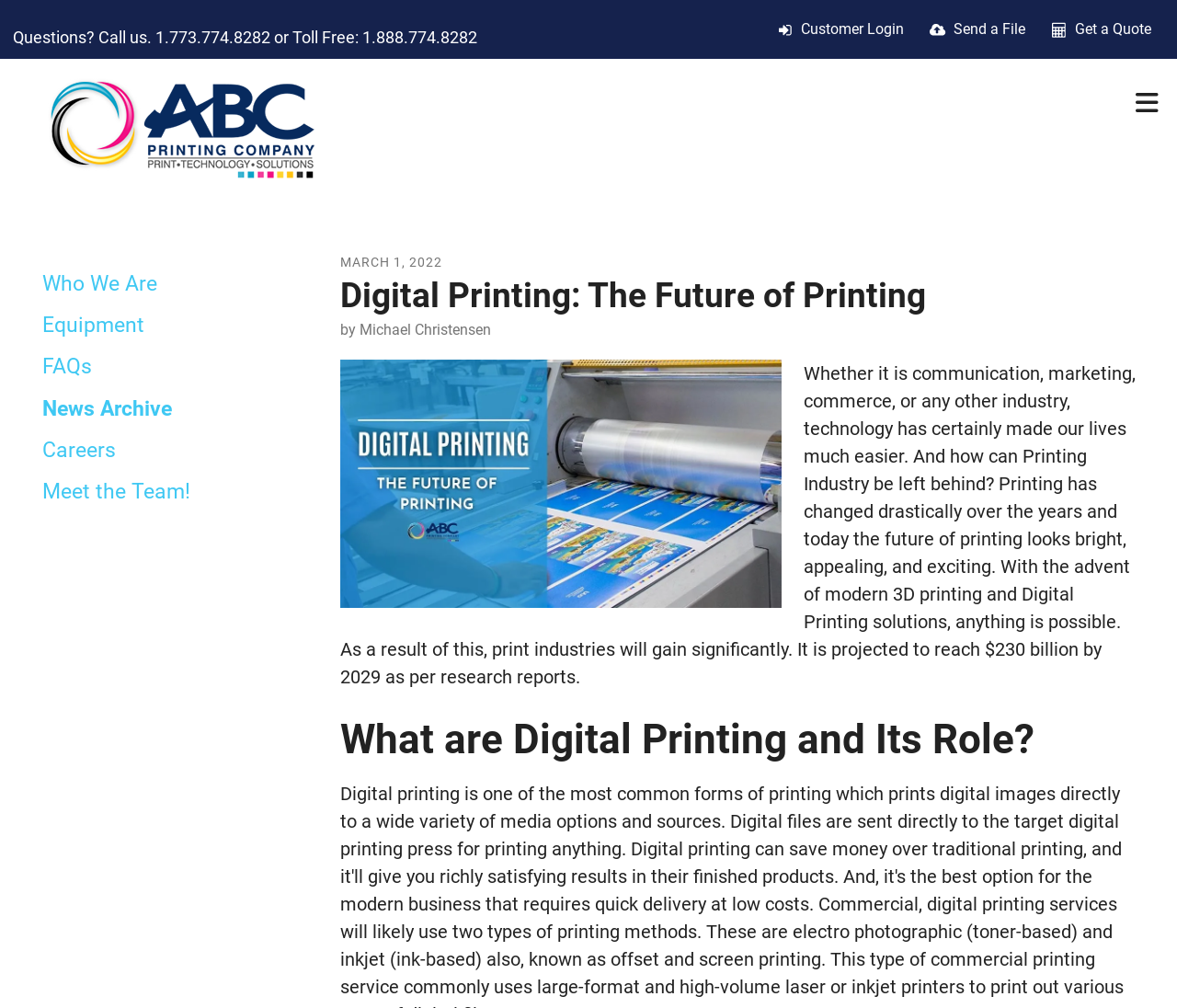Construct a thorough caption encompassing all aspects of the webpage.

The webpage is about digital printing and its future. At the top left corner, there is a small text "Questions? Call us. 1.773.774.8282 or Toll Free: 1.888.774.8282" followed by a series of links, including "Customer Login", "Send a File", and "Get a Quote", each accompanied by a small icon. These links are positioned horizontally, taking up the top section of the page.

Below these links, there is a logo of "ABC Printing Company" with a navigation menu to the right, containing links to "Who We Are", "Equipment", "FAQs", "News Archive", "Careers", and "Meet the Team!". The logo and navigation menu are positioned near the top of the page, slightly to the left of center.

The main content of the page starts with a heading "Digital Printing: The Future of Printing" followed by the date "MARCH 2022" and the author's name "Michael Christensen". The article discusses how printing has transformed over the years and its future prospects, with the advent of modern 3D printing and digital printing solutions. The text is divided into two sections, with a subheading "What are Digital Printing and Its Role?" appearing about halfway down the page.

There are no images on the page apart from the icons accompanying the links at the top and the logo of "ABC Printing Company". The overall layout is clean, with a clear hierarchy of headings and text.